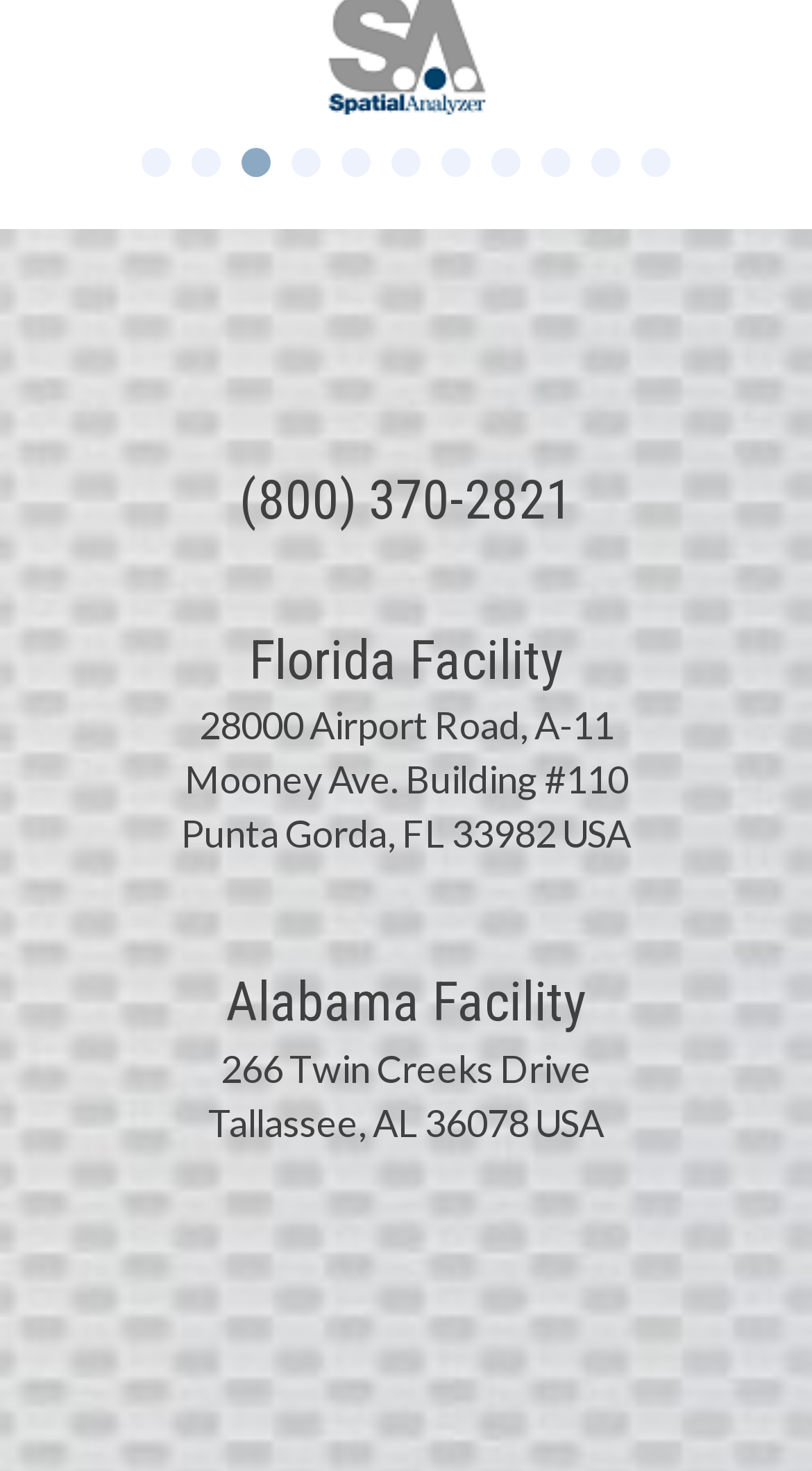Extract the bounding box coordinates for the HTML element that matches this description: "7". The coordinates should be four float numbers between 0 and 1, i.e., [left, top, right, bottom].

[0.544, 0.101, 0.579, 0.121]